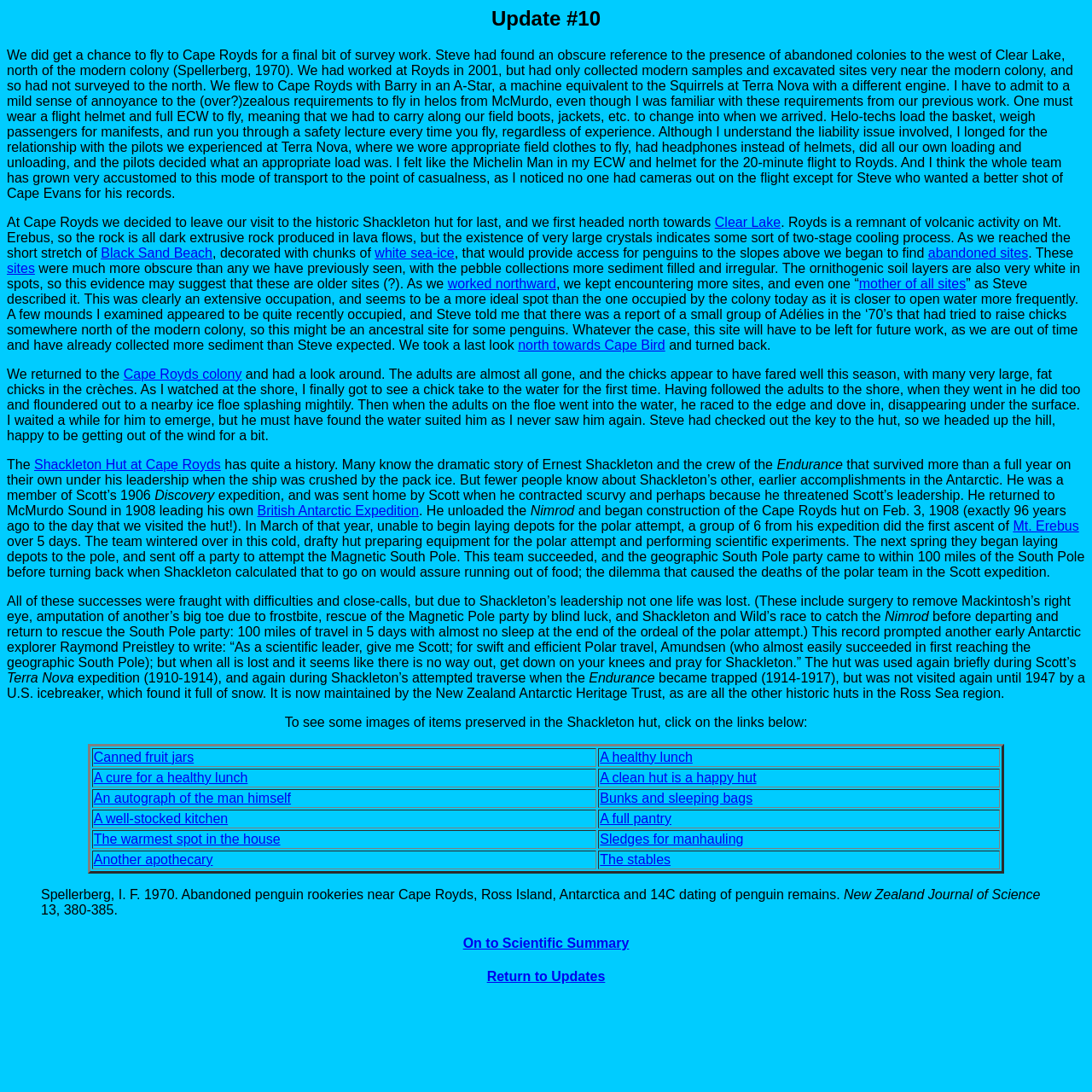Summarize the webpage comprehensively, mentioning all visible components.

This webpage is about Update #10, which appears to be a blog post or journal entry about a research expedition to Antarctica. The page is divided into several sections, with a heading at the top that reads "Update #10".

The first section describes the author's experience flying to Cape Royds in a helicopter, where they conducted survey work and searched for abandoned penguin colonies. The text is accompanied by links to specific locations, such as Clear Lake and Black Sand Beach.

The next section describes the author's findings at Cape Royds, including the discovery of abandoned penguin sites and the observation of penguin behavior. There are several links to specific terms, such as "abandoned sites" and "mother of all sites".

The following section describes the author's visit to the Cape Royds colony, where they observed penguin chicks and adults. The text includes a vivid description of a chick taking to the water for the first time.

The next section is about the Shackleton Hut at Cape Royds, which has a rich history dating back to Ernest Shackleton's expeditions in the early 20th century. The text describes the hut's significance and includes links to related terms, such as "British Antarctic Expedition" and "Mt. Erebus".

The final section of the page is a table with links to images of items preserved in the Shackleton hut, including canned fruit jars, a healthy lunch, and a clean hut.

At the bottom of the page, there is a blockquote with a reference to a scientific paper by Spellerberg, and a heading that reads "On to Scientific Summary", which is a link to another page.